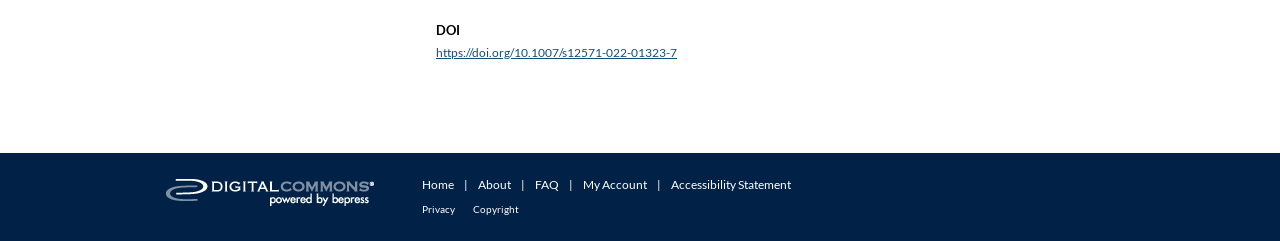Look at the image and write a detailed answer to the question: 
What is the first menu item?

The first menu item is located at the bottom of the page, within the contentinfo section. It is a link with the text 'Elsevier - Digital Commons'.